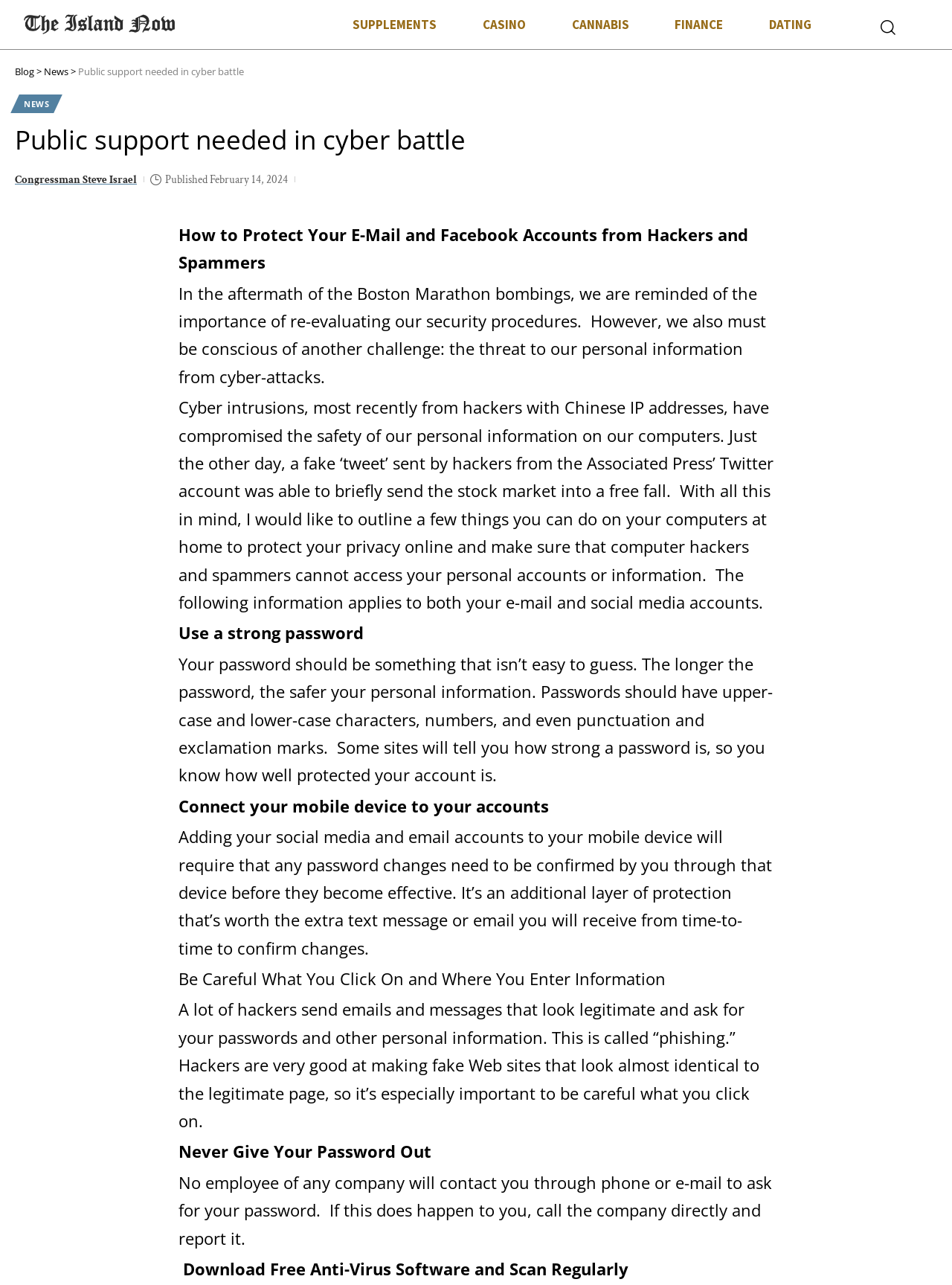Pinpoint the bounding box coordinates of the area that should be clicked to complete the following instruction: "Click on the 'SUPPLEMENTS' link". The coordinates must be given as four float numbers between 0 and 1, i.e., [left, top, right, bottom].

[0.346, 0.006, 0.483, 0.032]